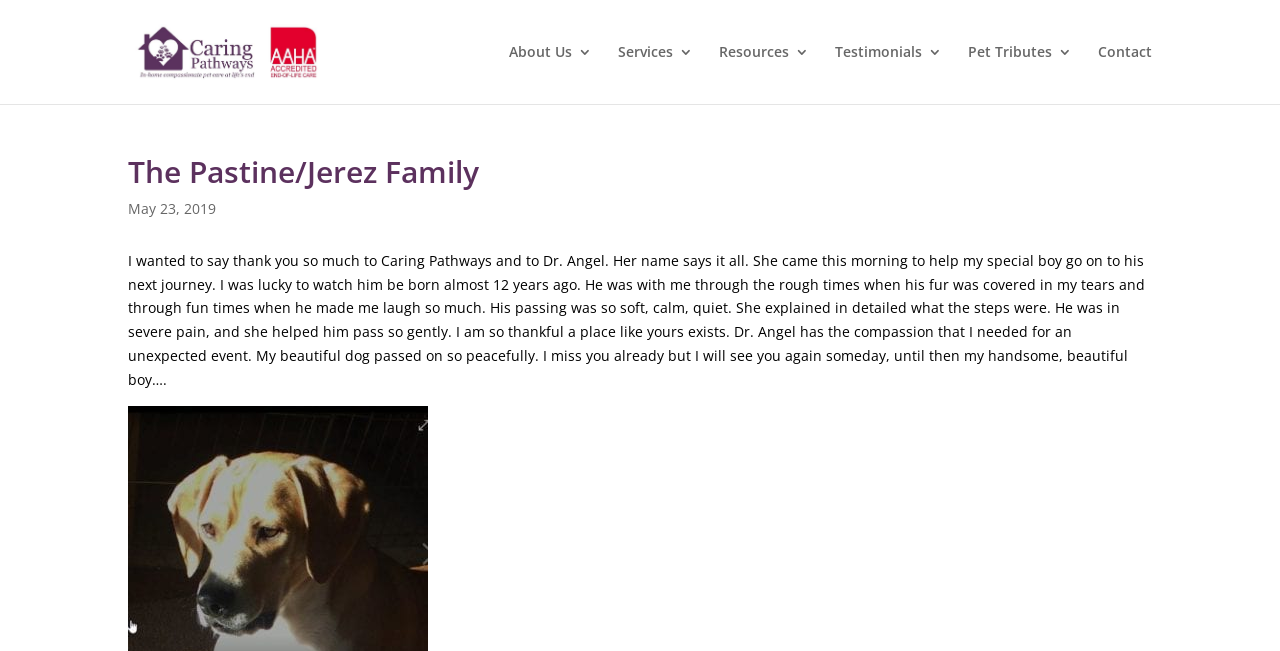What is the name of the organization mentioned in the testimonial?
Can you provide a detailed and comprehensive answer to the question?

The testimonial is written to express gratitude to Caring Pathways, an organization that provides compassionate care to pets and their families. The organization is mentioned as a place that exists to help families like the Pastine/Jerez family during difficult times.